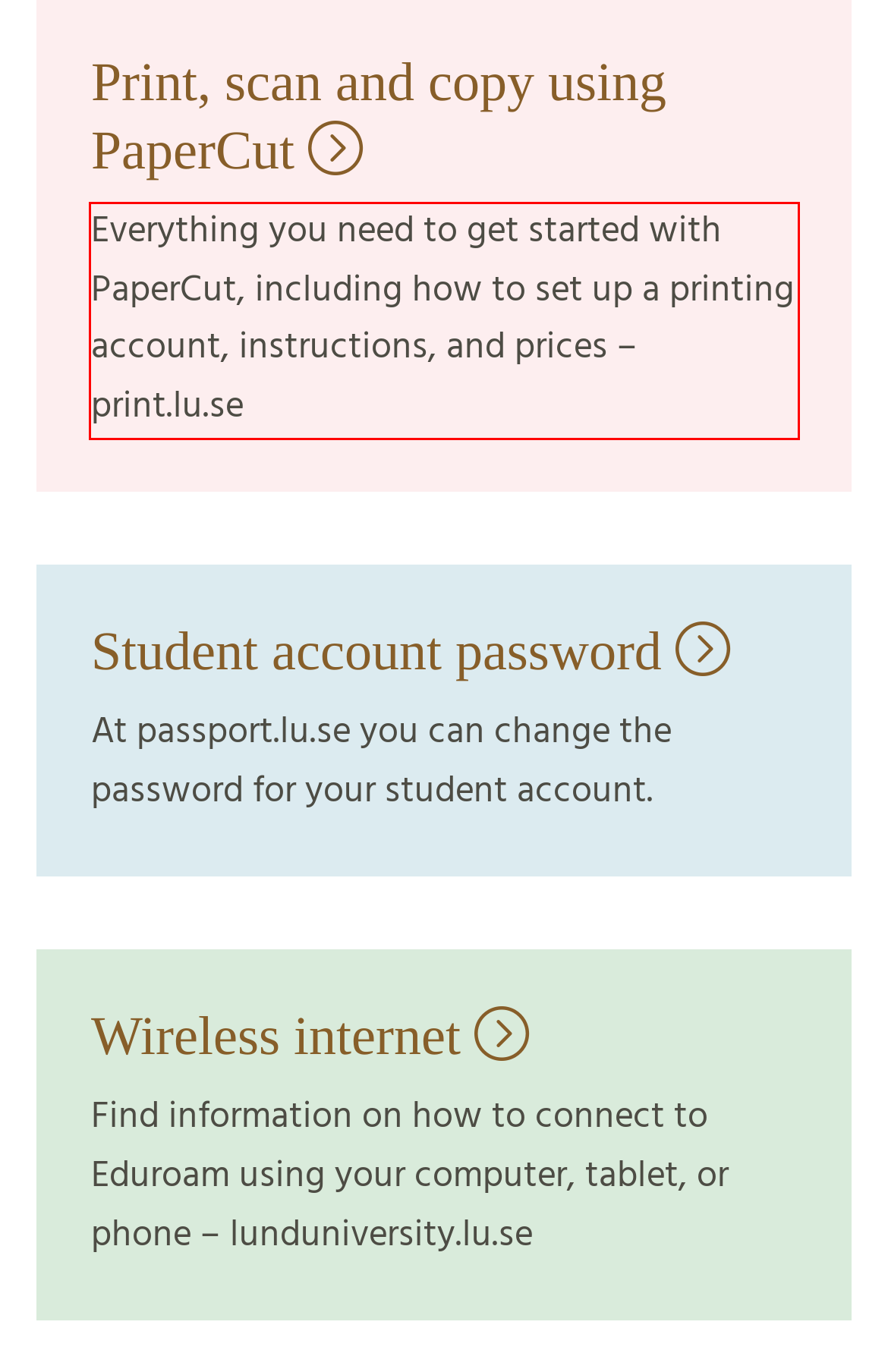Review the webpage screenshot provided, and perform OCR to extract the text from the red bounding box.

Everything you need to get started with PaperCut, including how to set up a printing account, instructions, and prices – print.lu.se